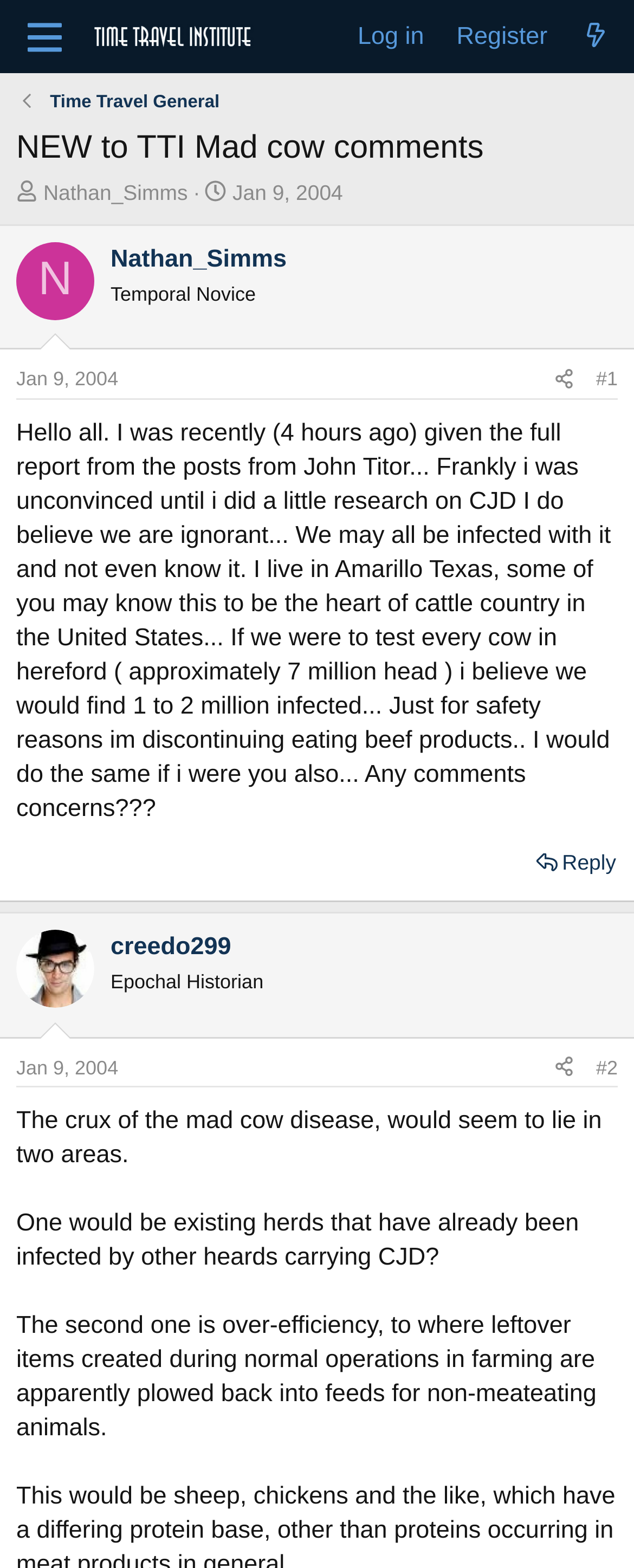Using details from the image, please answer the following question comprehensively:
What is the topic of the thread?

I determined the topic of the thread by looking at the heading element with the text 'NEW to TTI Mad cow comments' which is located at the top of the webpage, indicating it is the topic of the thread.